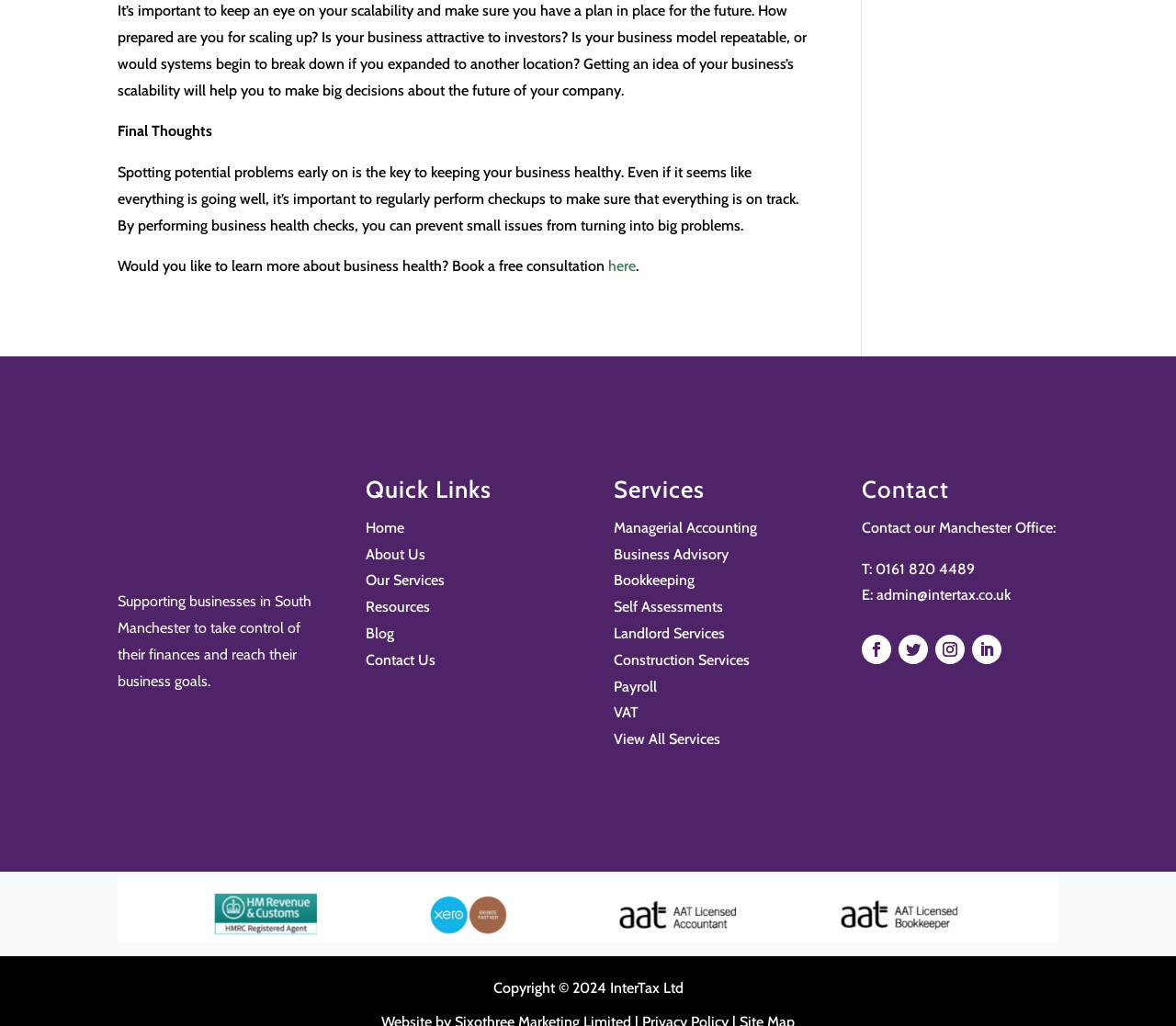Please identify the bounding box coordinates of the element's region that needs to be clicked to fulfill the following instruction: "View 'Managerial Accounting' service". The bounding box coordinates should consist of four float numbers between 0 and 1, i.e., [left, top, right, bottom].

[0.522, 0.506, 0.644, 0.523]